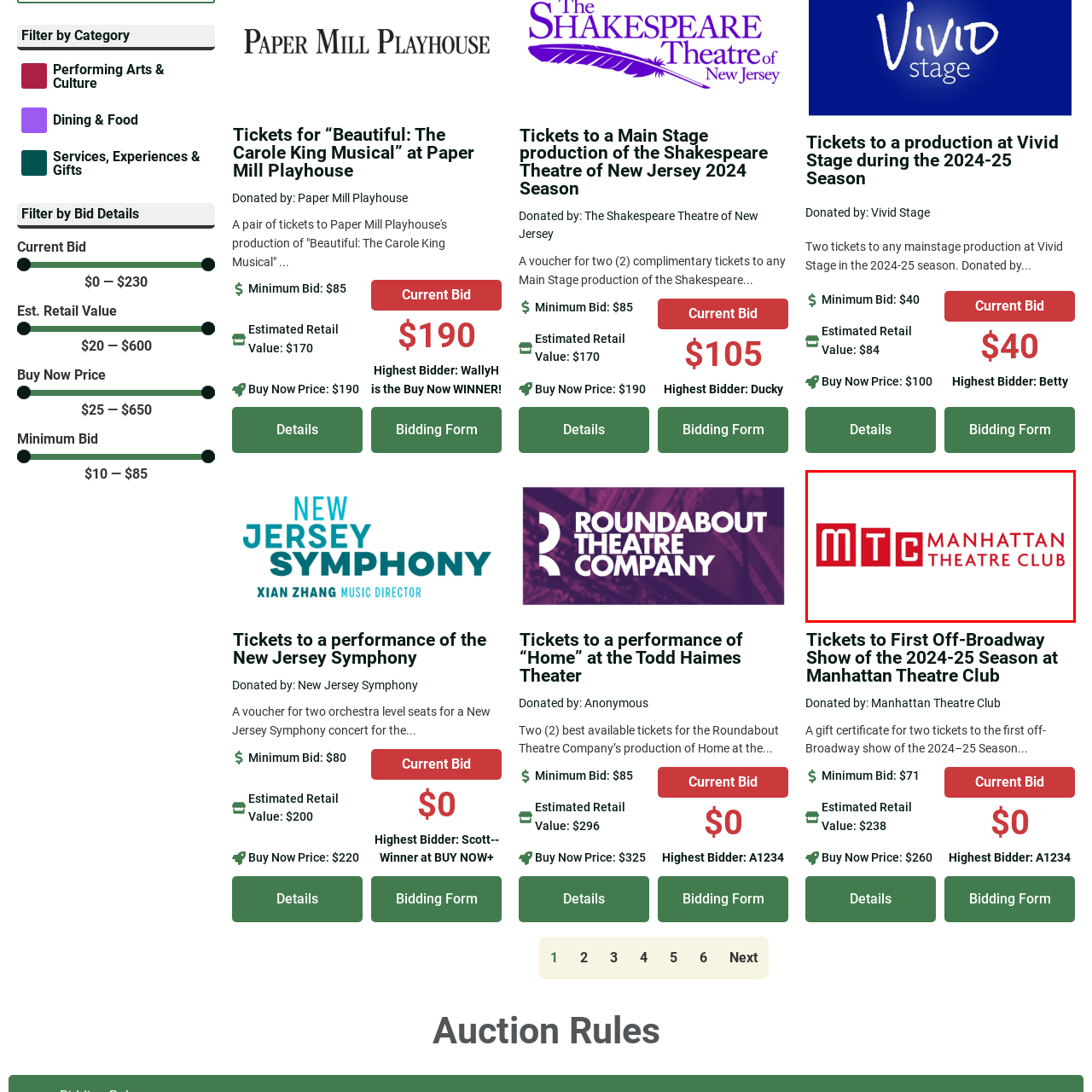Craft a detailed explanation of the image surrounded by the red outline.

The image features the logo of the Manhattan Theatre Club (MTC), a prominent theatre organization known for its commitment to producing innovative and acclaimed theatrical works. The logo is designed in a striking red color, emphasizing the letters "MTC," followed by the full name "MANHATTAN THEATRE CLUB." The clean and modern typography illustrates the theatre's contemporary artistic vision and its prestigious status within the performing arts community. MTC plays a significant role in presenting diverse productions, making significant contributions to the cultural landscape of New York City.